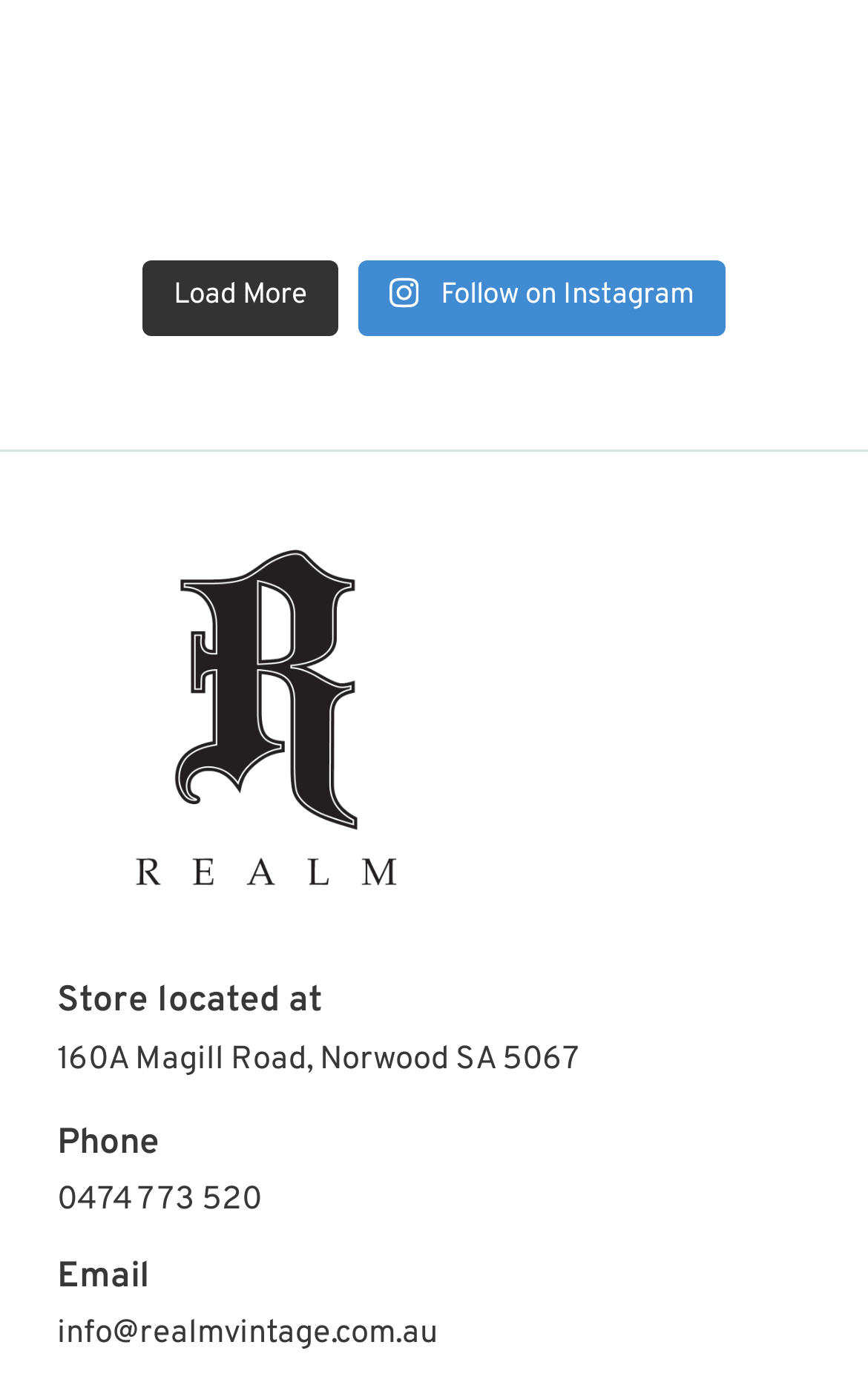Please specify the bounding box coordinates of the element that should be clicked to execute the given instruction: 'Check the beautiful set of 4 Danish dining chairs in Oak'. Ensure the coordinates are four float numbers between 0 and 1, expressed as [left, top, right, bottom].

[0.302, 0.018, 0.487, 0.083]